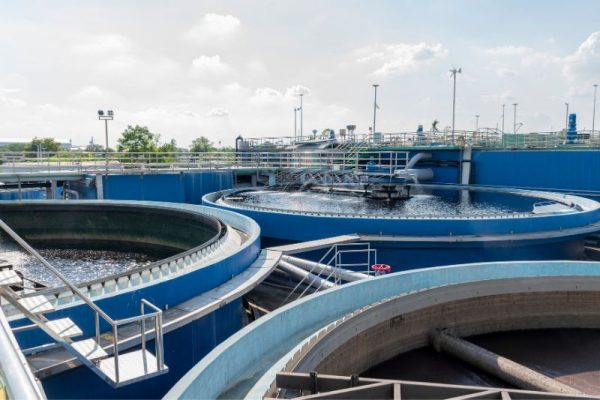What is the importance of effective wastewater management services?
Please give a detailed and elaborate answer to the question based on the image.

Effective wastewater management services are essential for sustainable urban development, as stated in the caption. This implies that proper wastewater treatment is crucial for maintaining environmental health and supporting the growth of urban areas.